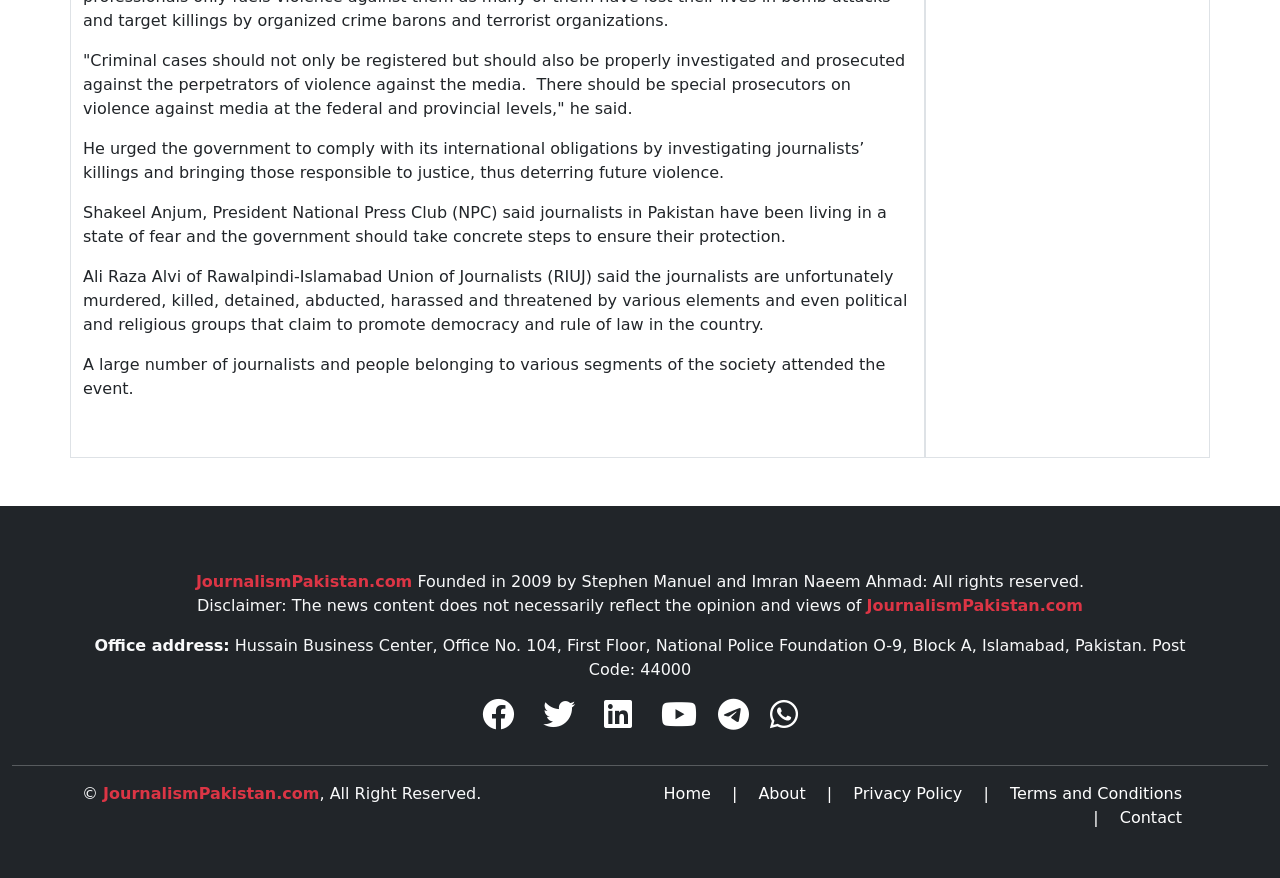What is the copyright information?
Please provide a comprehensive answer based on the contents of the image.

The copyright information can be found at the bottom of the webpage, with the static text element with ID 280 displaying the copyright symbol, followed by the link element with ID 282 pointing to 'JournalismPakistan.com', and finally the static text element with ID 283 displaying 'All Right Reserved'.